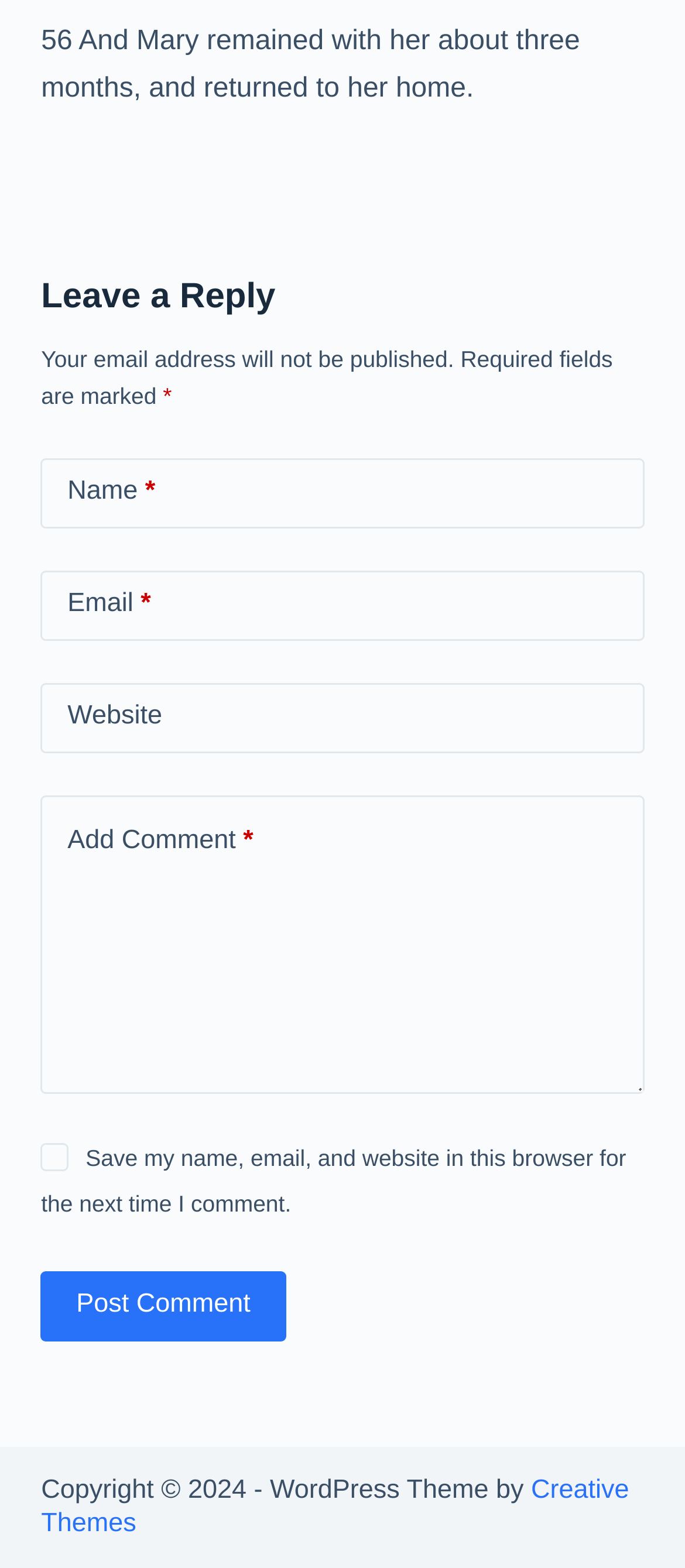What is the copyright information?
Please provide a single word or phrase answer based on the image.

2024 - WordPress Theme by Creative Themes